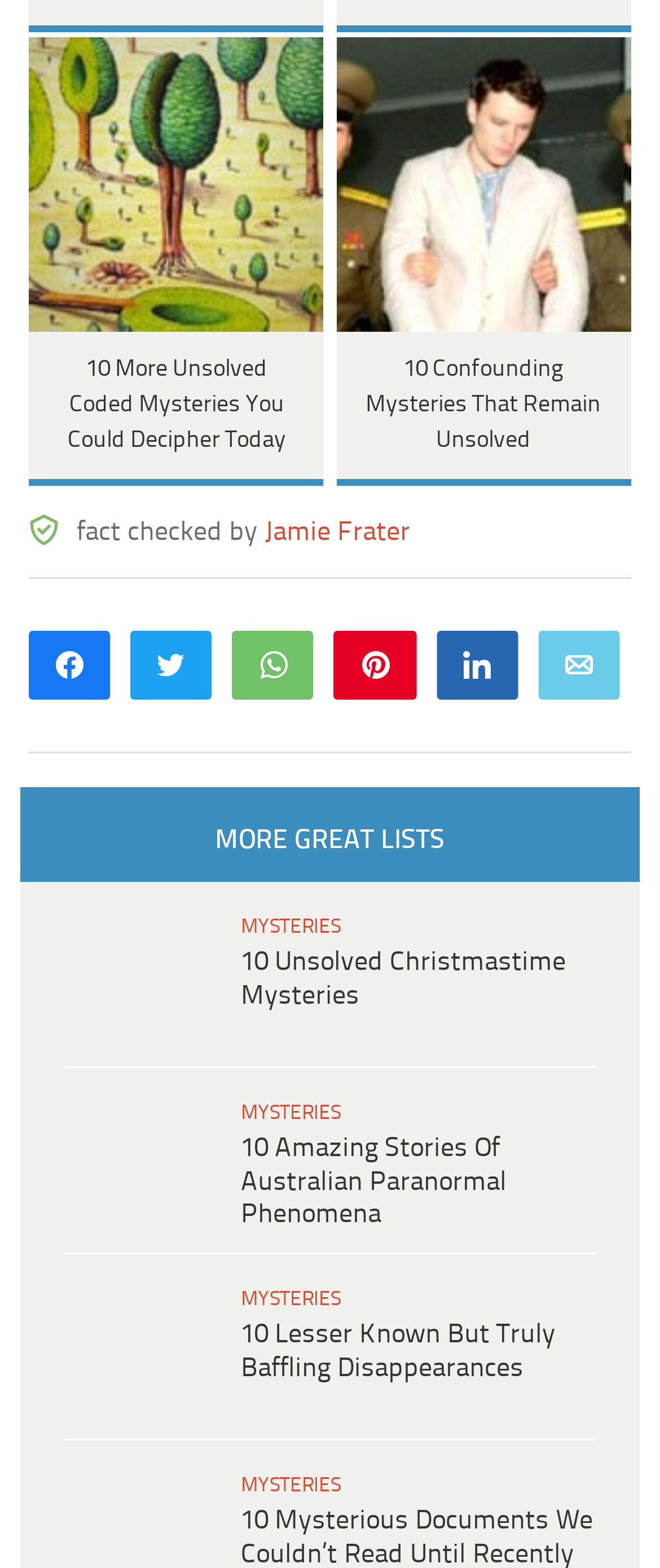Please pinpoint the bounding box coordinates for the region I should click to adhere to this instruction: "View more great lists".

[0.326, 0.722, 0.674, 0.74]